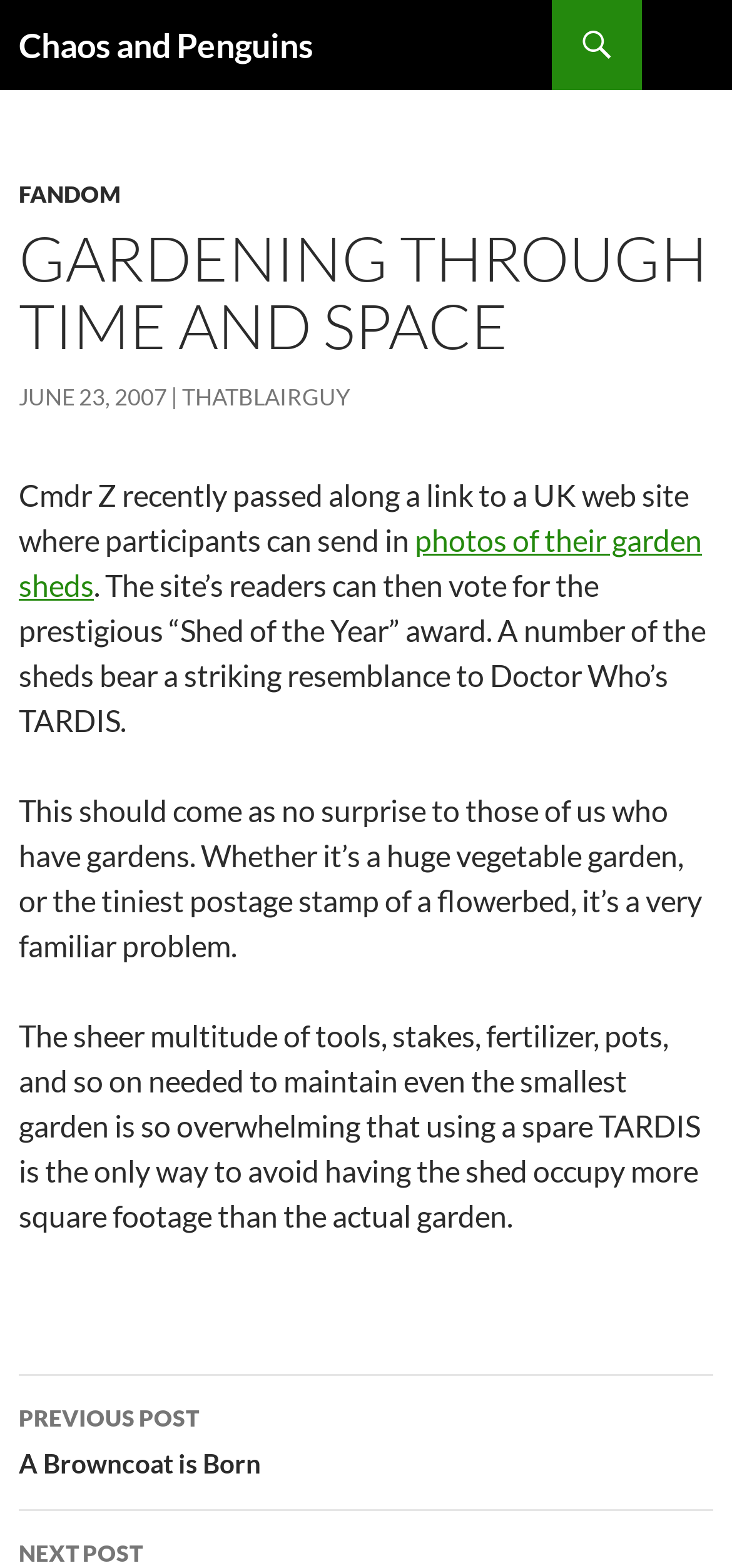Find and provide the bounding box coordinates for the UI element described with: "photos of their garden sheds".

[0.026, 0.333, 0.959, 0.384]